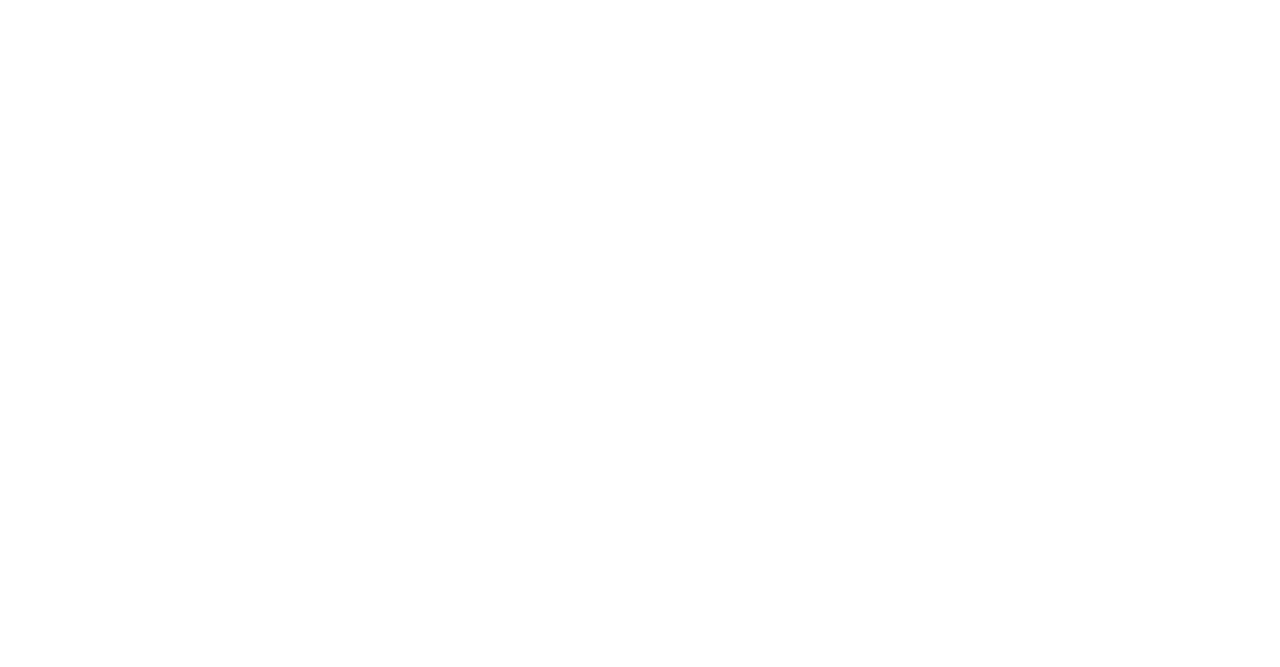What is the text of the second link in the top navigation bar?
Based on the screenshot, respond with a single word or phrase.

الدليل